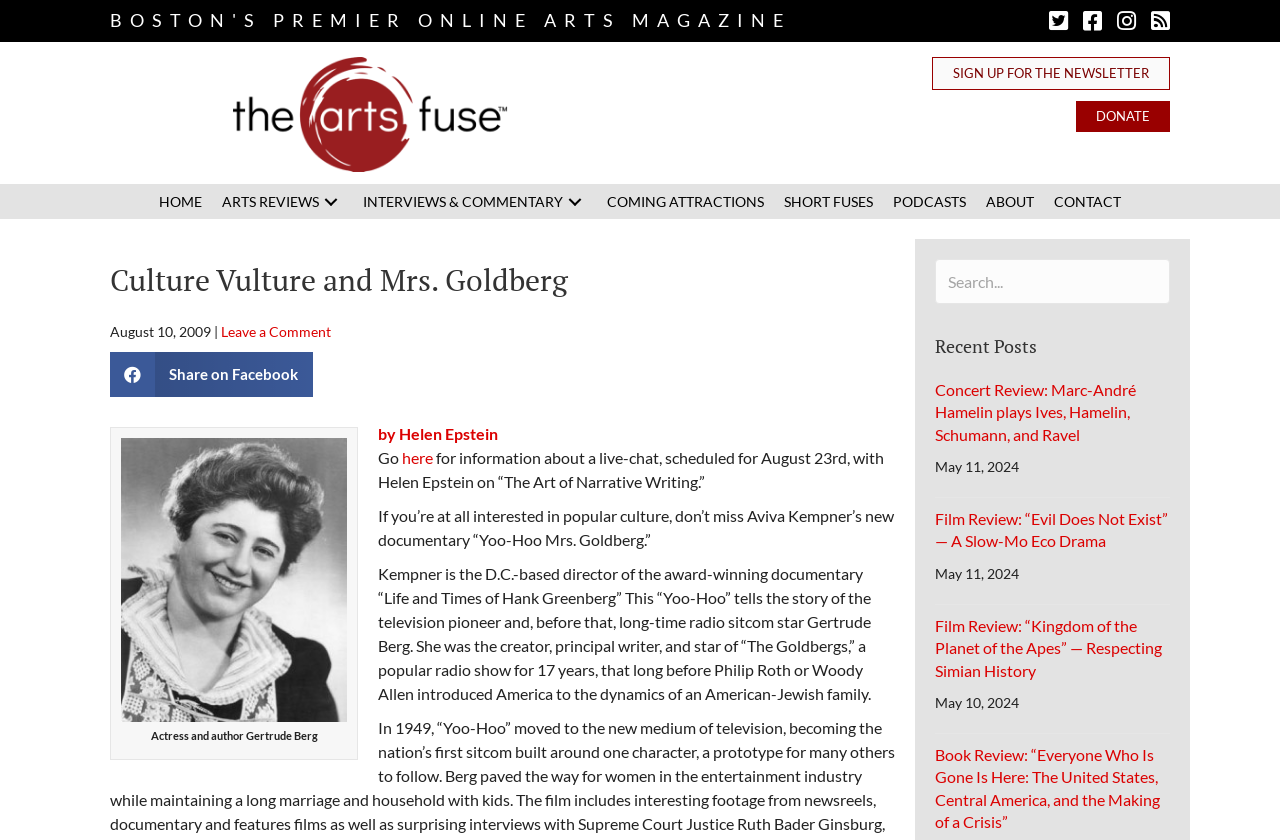Please locate the bounding box coordinates of the element's region that needs to be clicked to follow the instruction: "Search for something". The bounding box coordinates should be provided as four float numbers between 0 and 1, i.e., [left, top, right, bottom].

[0.73, 0.308, 0.914, 0.361]